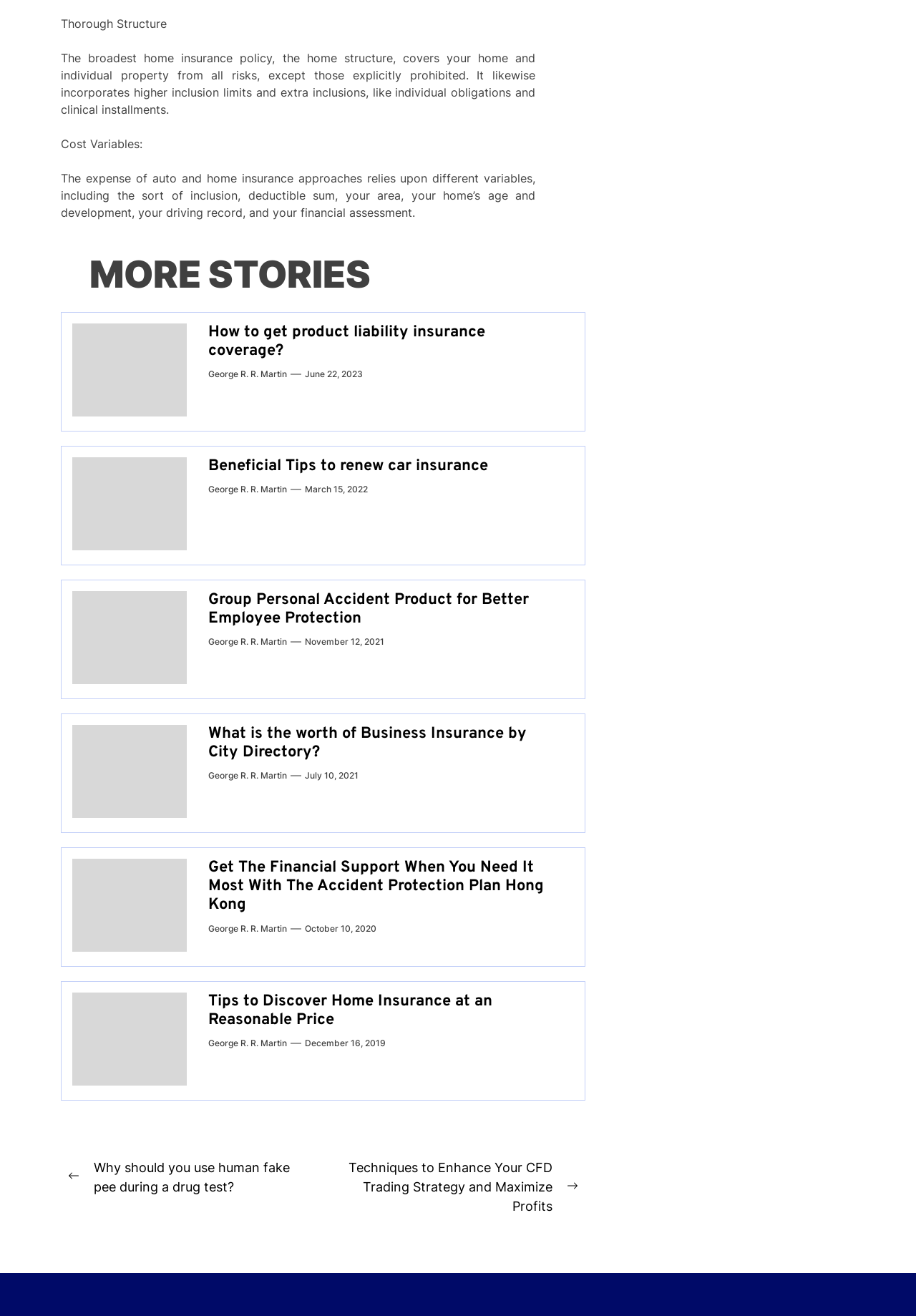Locate the bounding box coordinates of the element that should be clicked to execute the following instruction: "Check the article 'Group Personal Accident Product for Better Employee Protection'".

[0.227, 0.448, 0.577, 0.477]